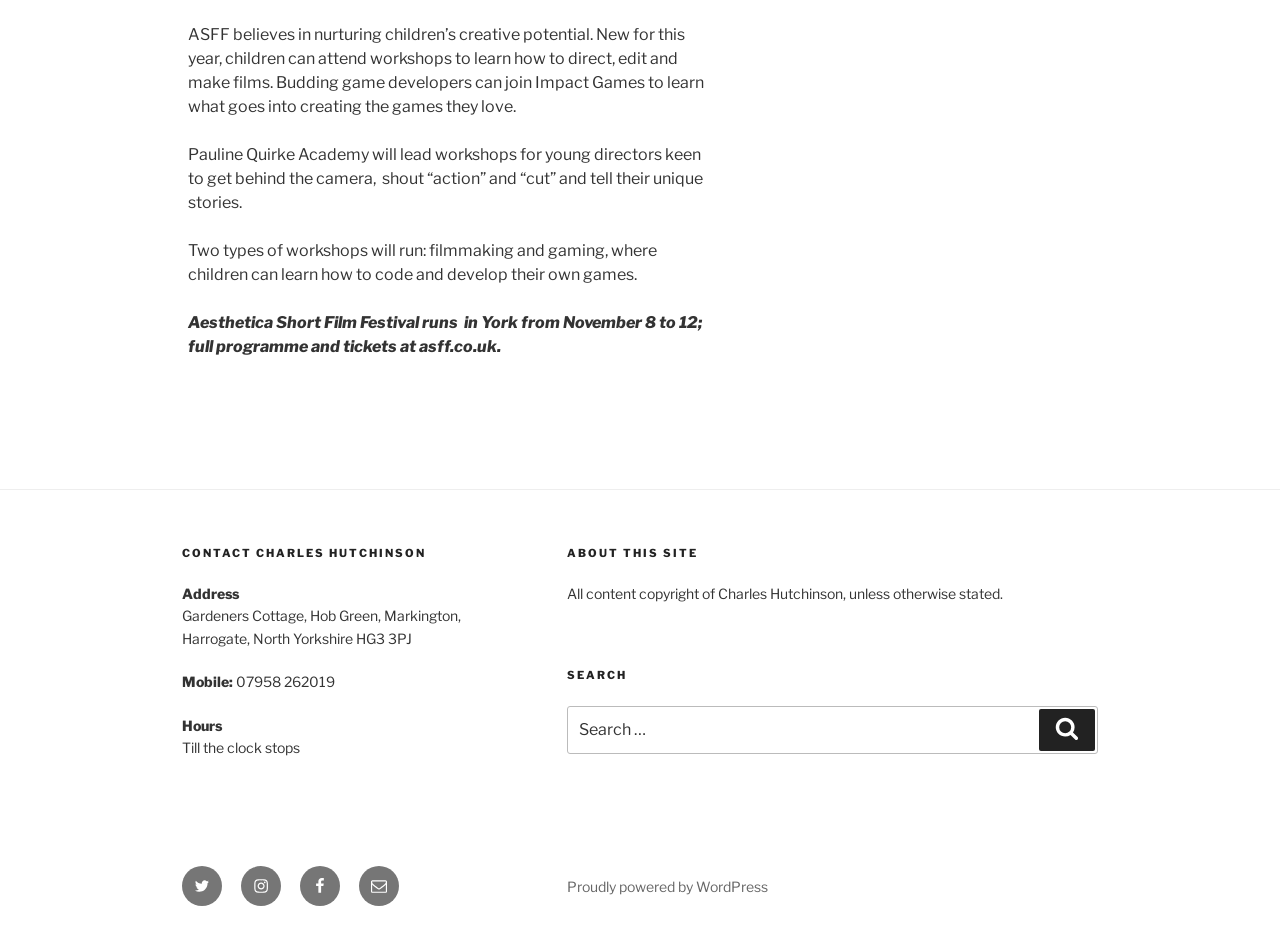Please provide a brief answer to the question using only one word or phrase: 
Where is the Aesthetica Short Film Festival being held?

York